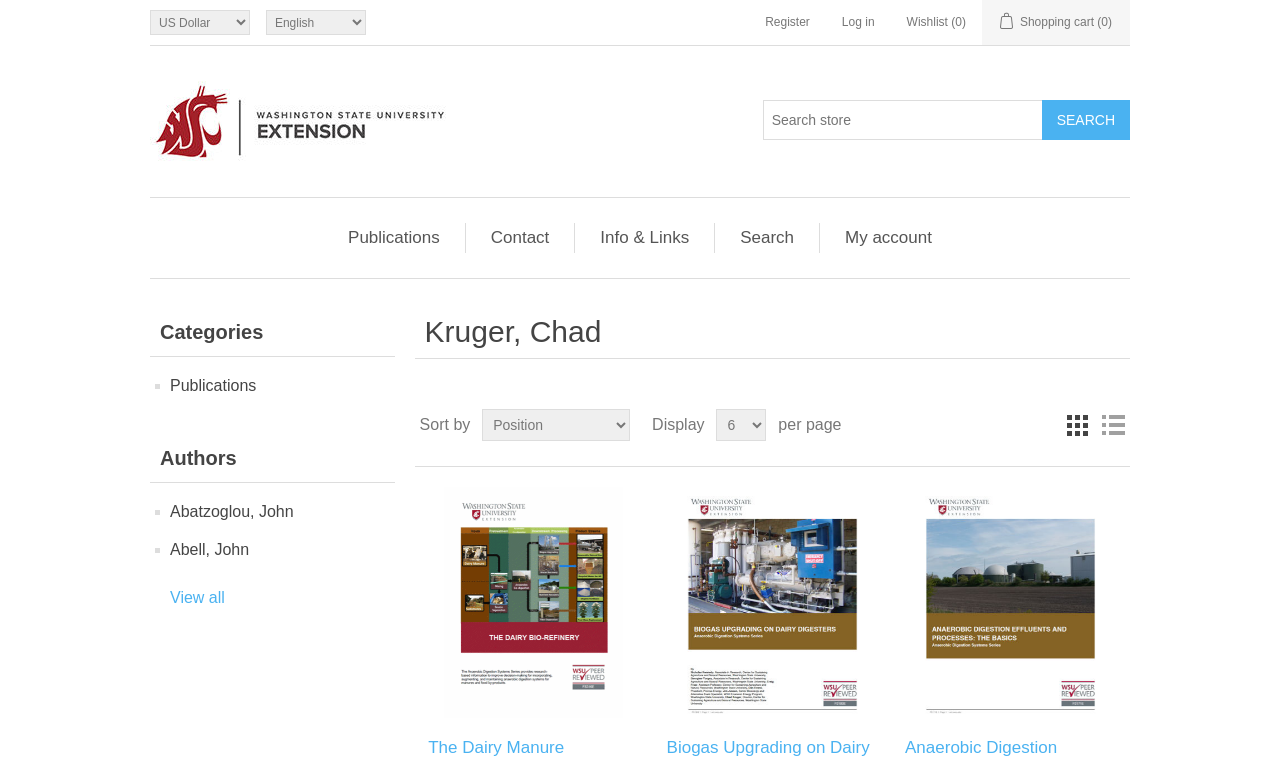Could you find the bounding box coordinates of the clickable area to complete this instruction: "Login"?

None